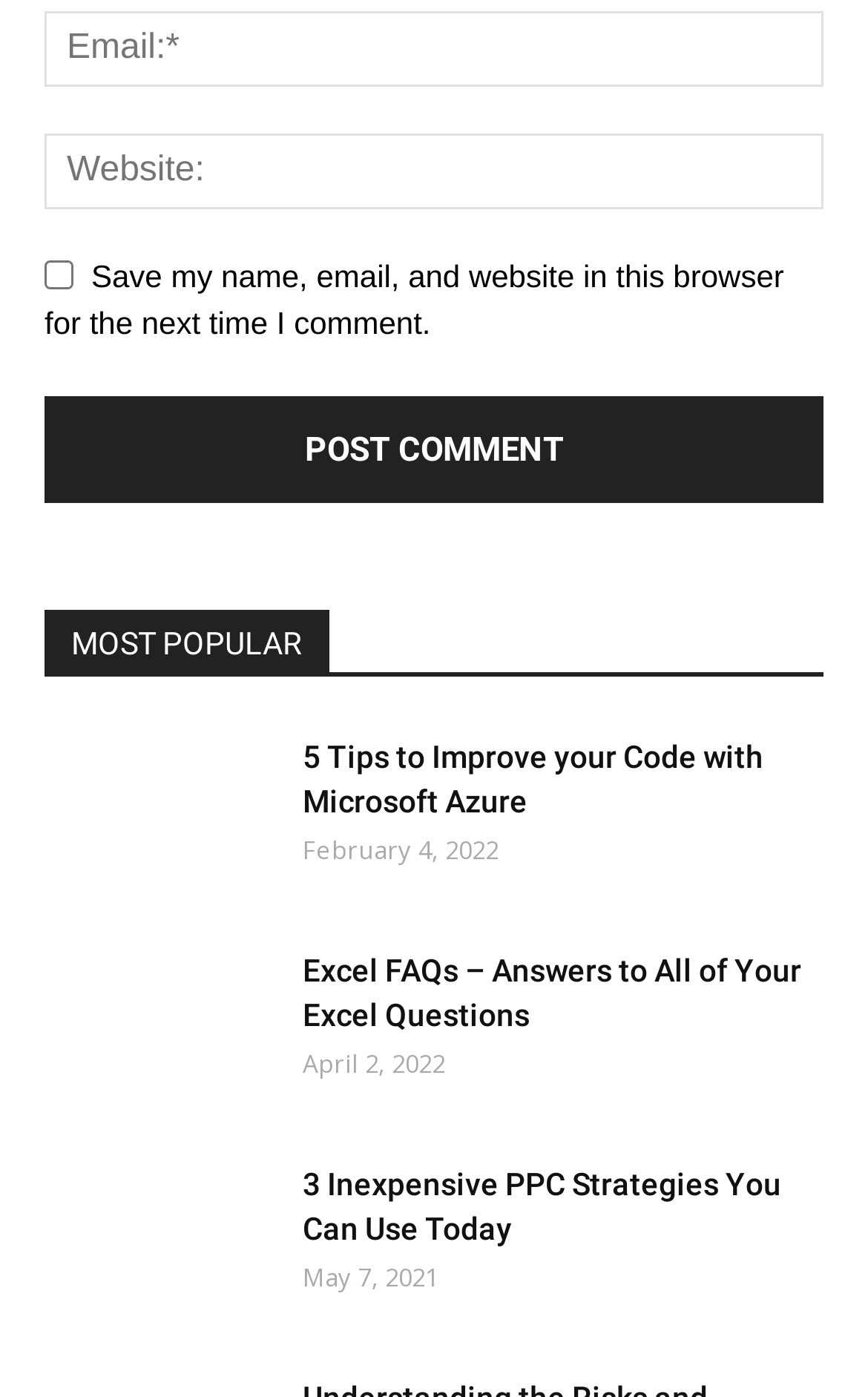Find the UI element described as: "Pets & Pet Products" and predict its bounding box coordinates. Ensure the coordinates are four float numbers between 0 and 1, [left, top, right, bottom].

[0.282, 0.357, 0.572, 0.381]